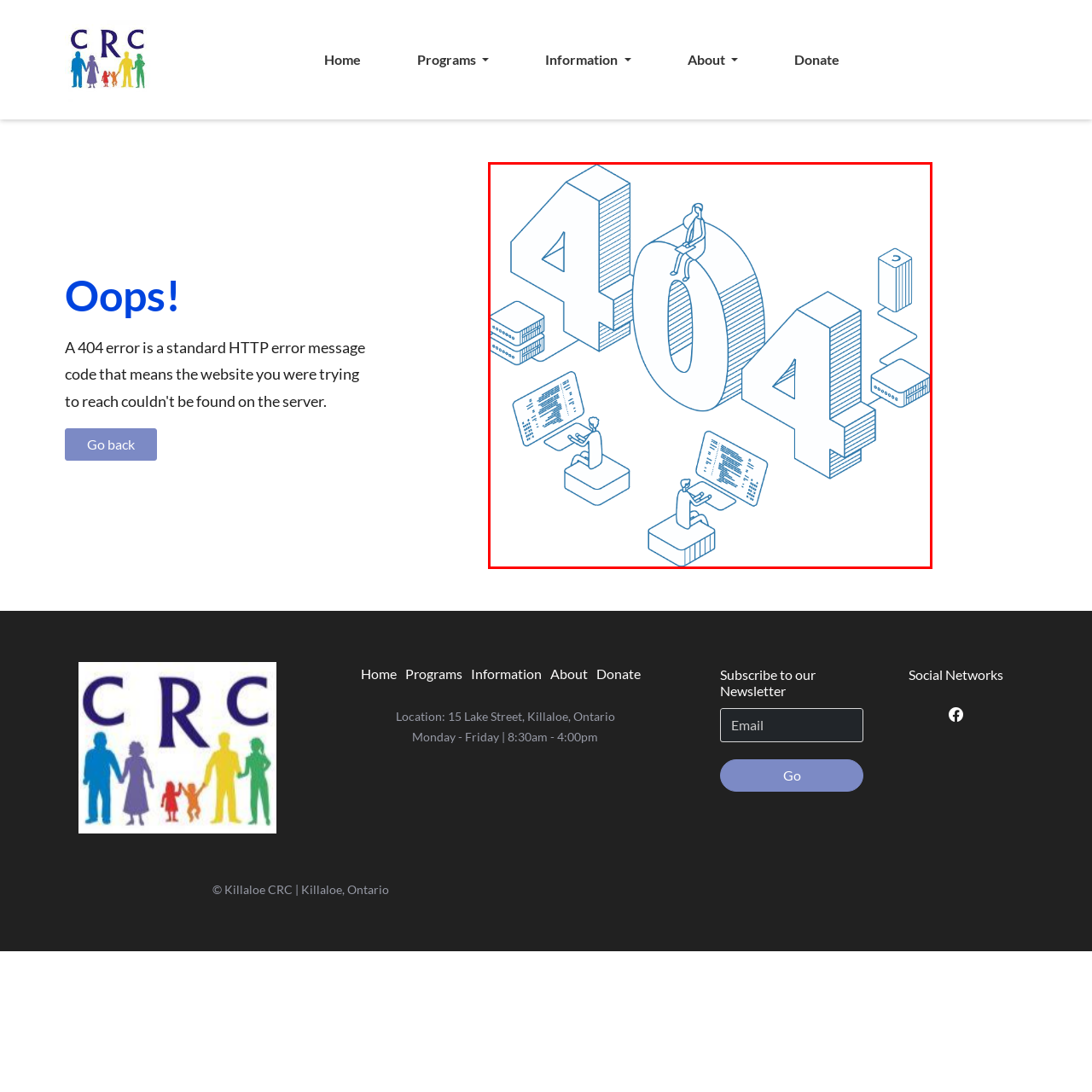Please look at the highlighted area within the red border and provide the answer to this question using just one word or phrase: 
What does the backdrop of the illustration feature?

Abstract data storage elements